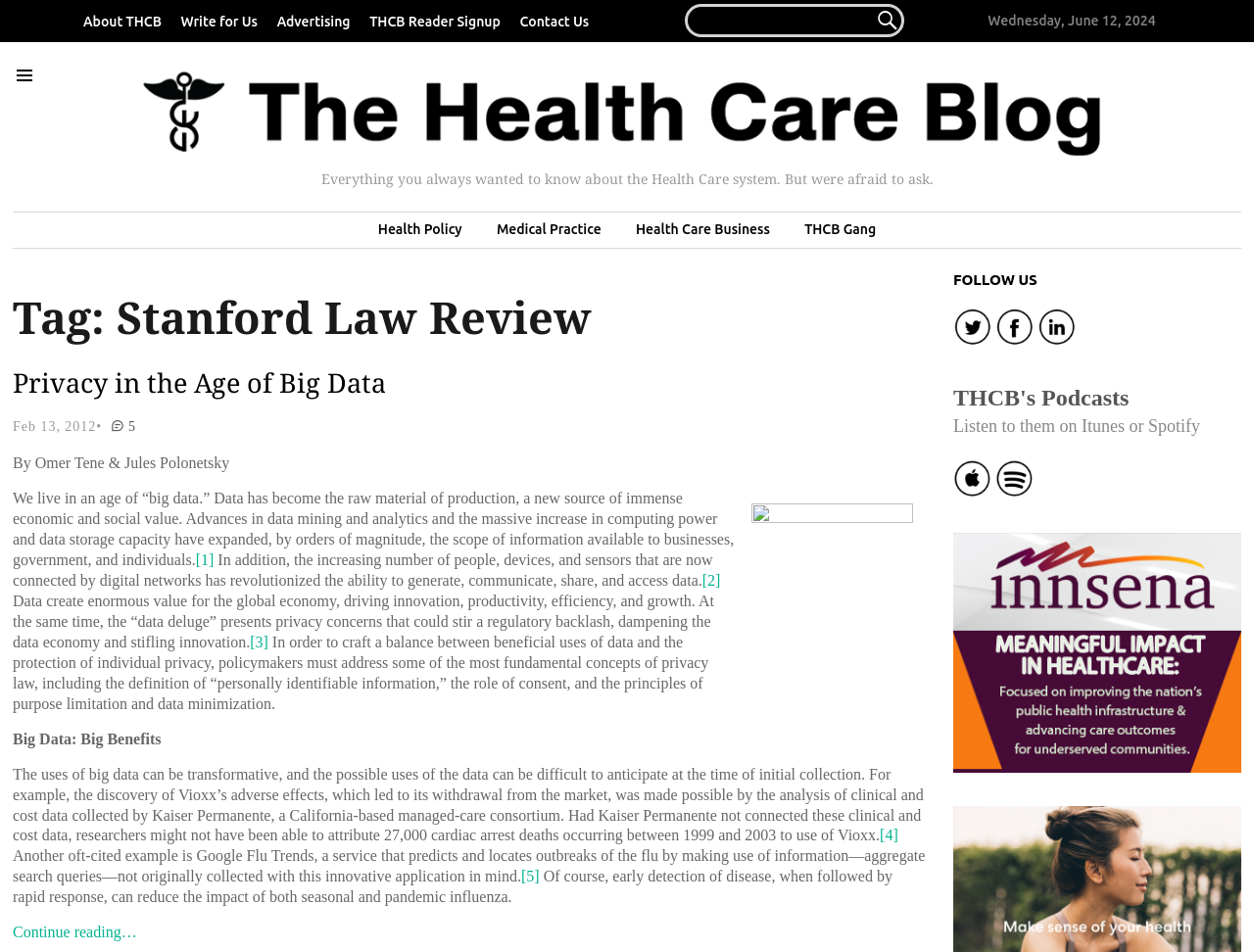Please identify the bounding box coordinates of the area that needs to be clicked to fulfill the following instruction: "Visit the About Us page."

None